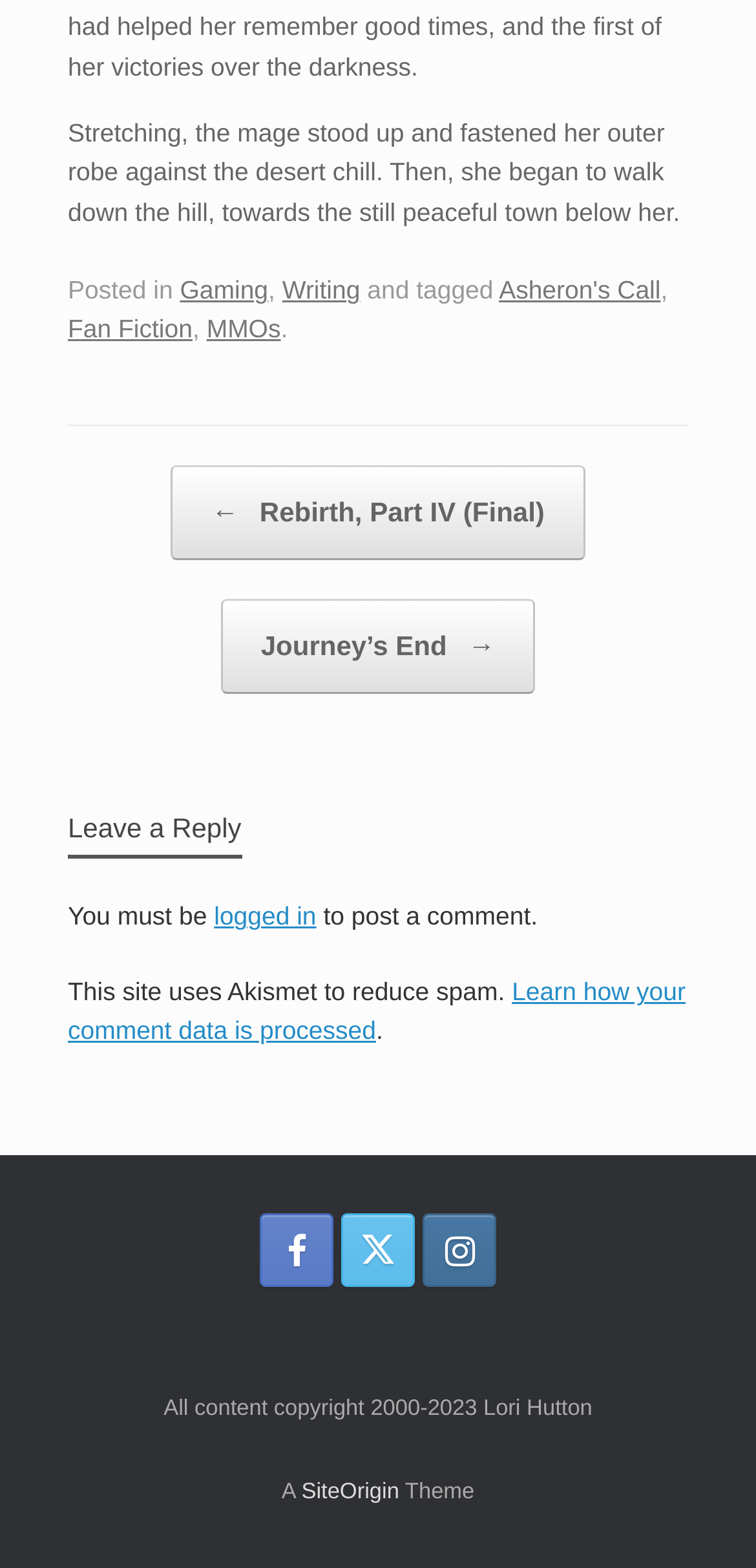What is required to post a comment?
Use the information from the screenshot to give a comprehensive response to the question.

According to the webpage, it is required to be logged in to post a comment, as stated in the 'Leave a Reply' section, which says 'You must be logged in to post a comment'.